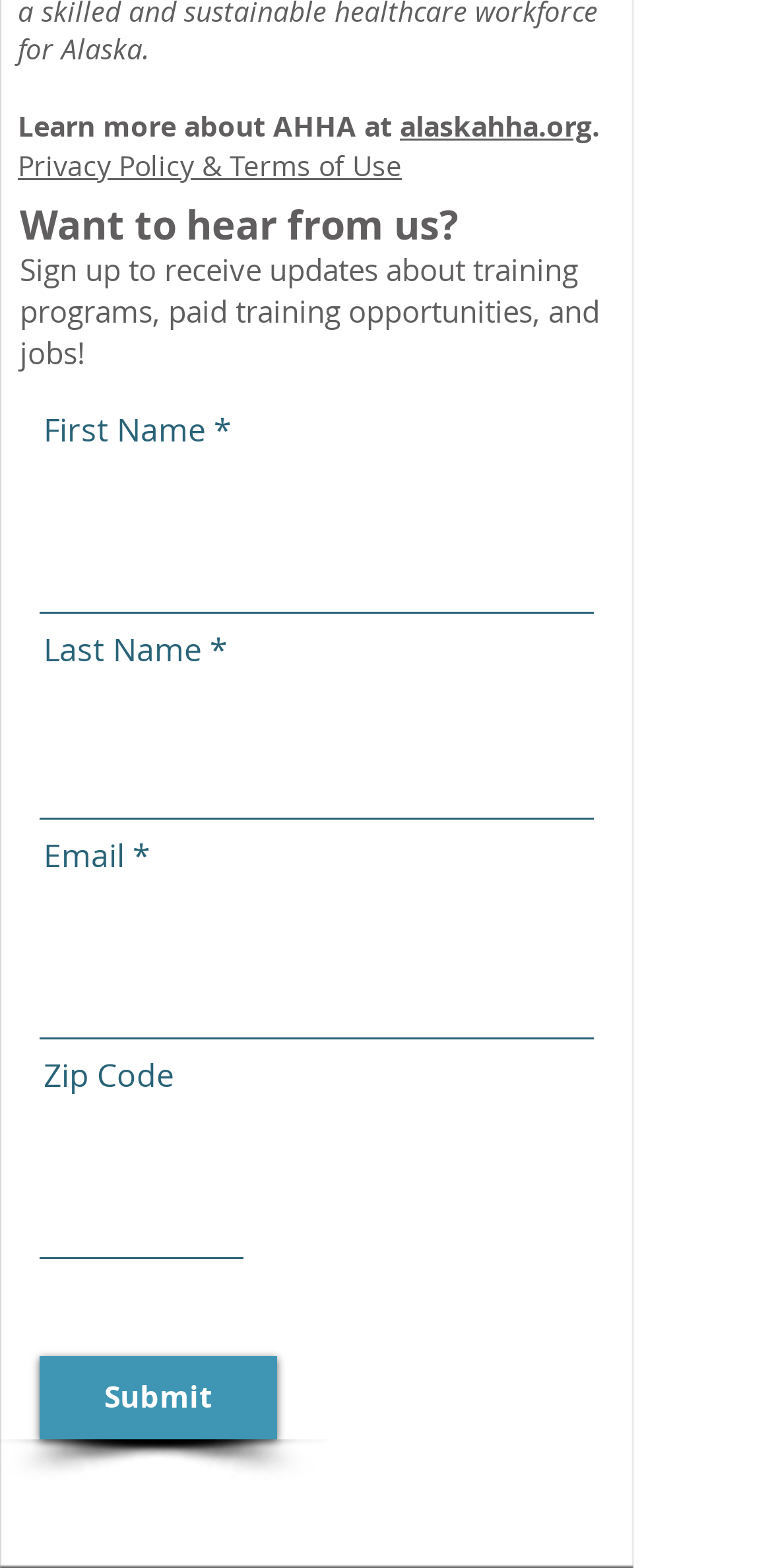What is the organization mentioned on the page?
Use the information from the image to give a detailed answer to the question.

The page mentions 'Learn more about AHHA at alaskahha.org', indicating that AHHA is the organization being referred to, and the link provided is likely the organization's website.